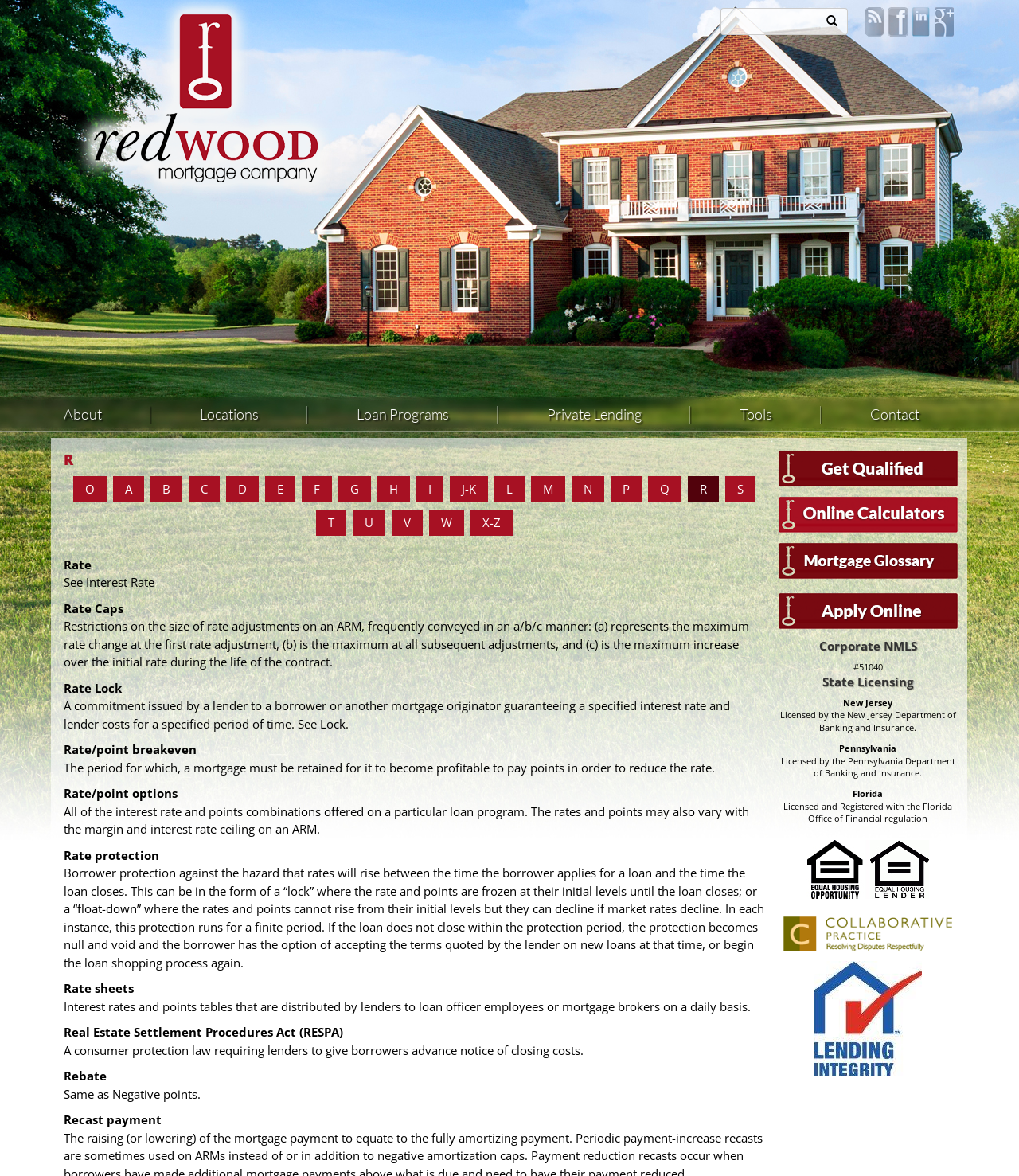Find the bounding box coordinates corresponding to the UI element with the description: "A". The coordinates should be formatted as [left, top, right, bottom], with values as floats between 0 and 1.

[0.111, 0.405, 0.141, 0.427]